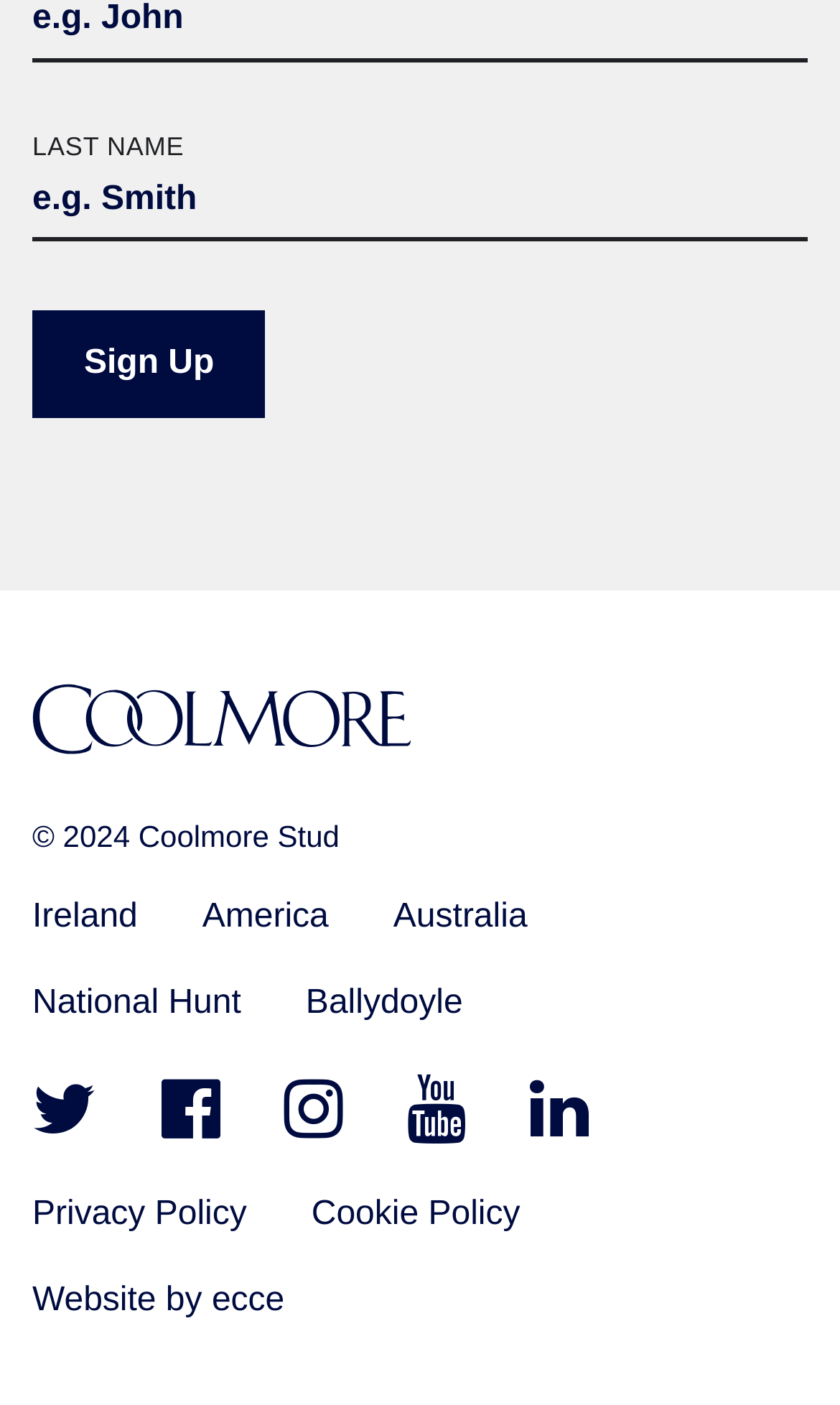What is the copyright year mentioned?
Answer the question using a single word or phrase, according to the image.

2024